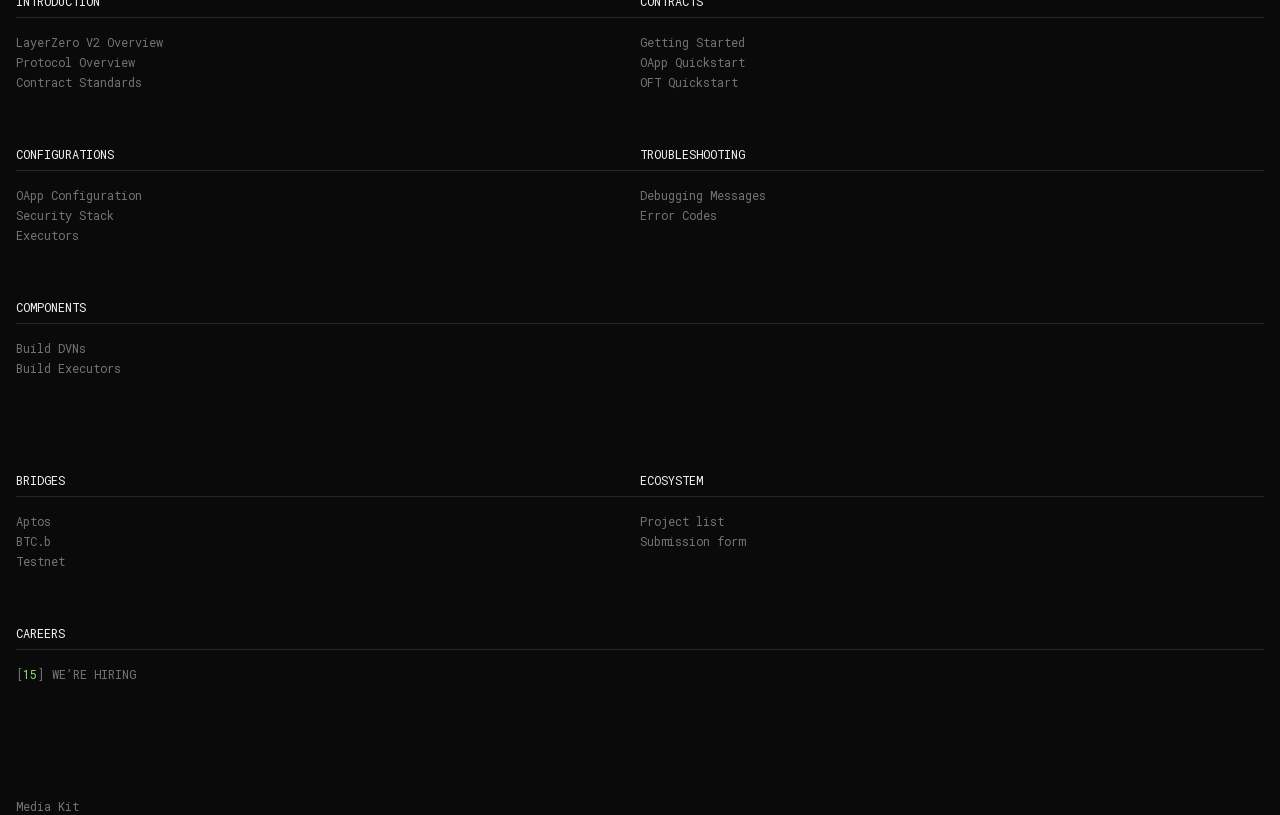Give the bounding box coordinates for the element described by: "LayerZero V2 Overview".

[0.012, 0.042, 0.127, 0.061]